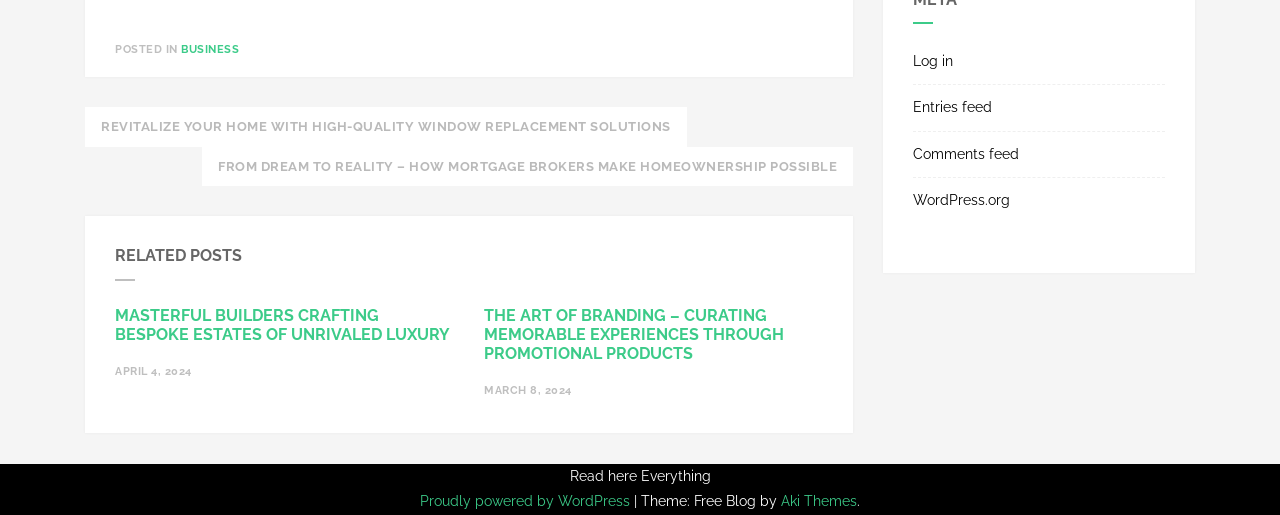Using the provided description Business, find the bounding box coordinates for the UI element. Provide the coordinates in (top-left x, top-left y, bottom-right x, bottom-right y) format, ensuring all values are between 0 and 1.

[0.141, 0.084, 0.187, 0.109]